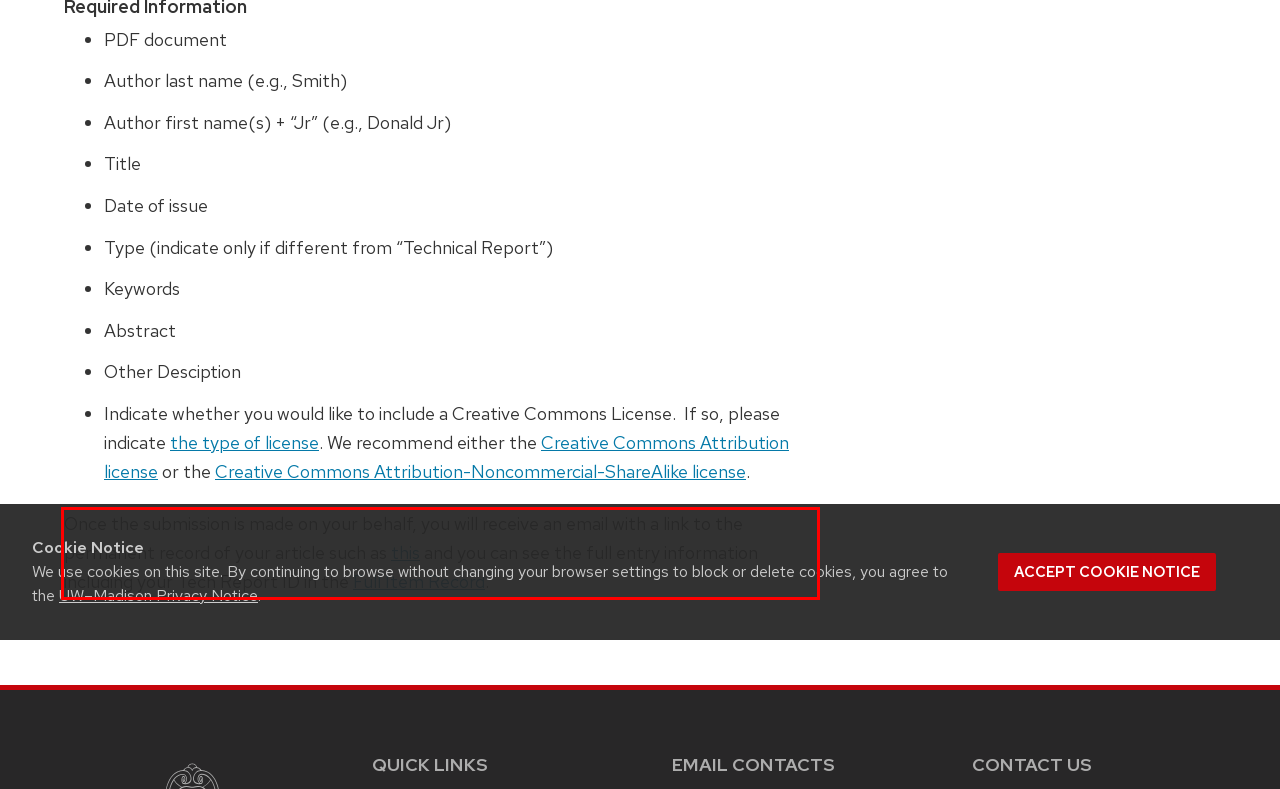From the given screenshot of a webpage, identify the red bounding box and extract the text content within it.

Once the submission is made on your behalf, you will receive an email with a link to the permanent record of your article such as this and you can see the full entry information including your Tech Report ID in the Full Item Record.